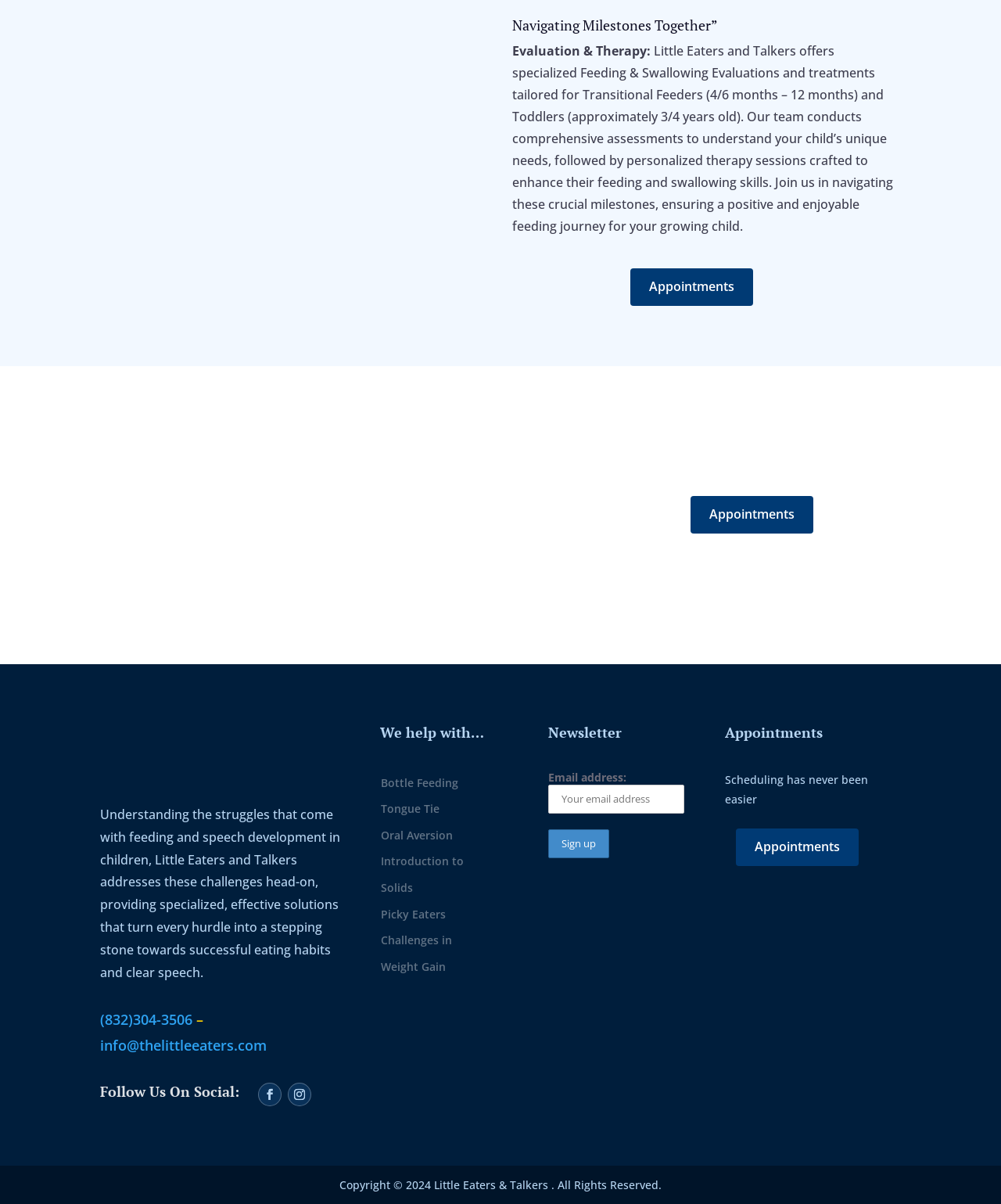Answer the following query concisely with a single word or phrase:
What is the name of the organization?

Little Eaters and Talkers